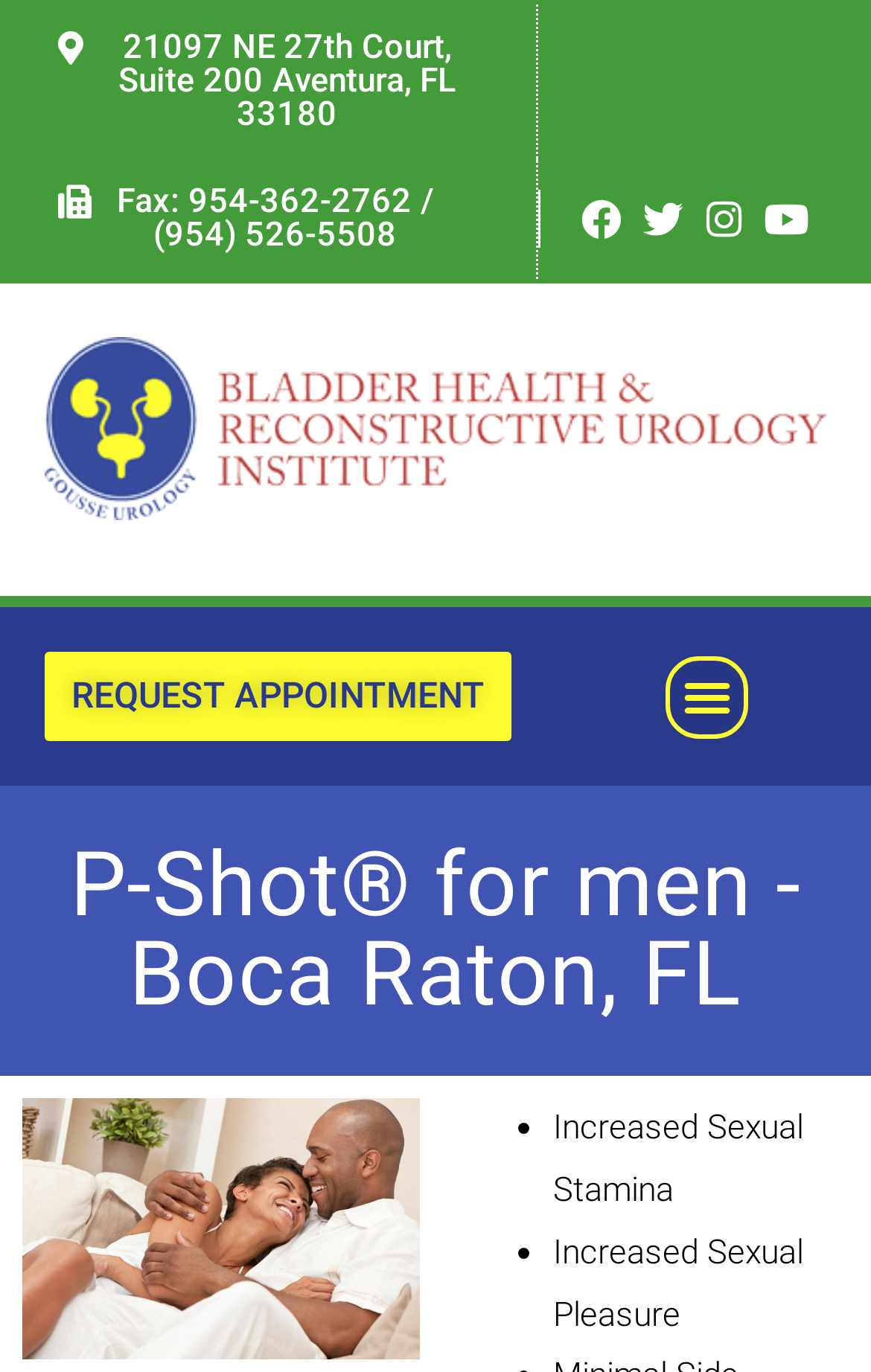Provide a comprehensive caption for the webpage.

The webpage appears to be a professional website for Dr. Angelo Gousse, a urologist in Boca Raton, FL. At the top left, there is a link displaying the doctor's address, "21097 NE 27th Court, Suite 200 Aventura, FL 33180". Below this, there is a button with the doctor's fax numbers. 

On the top right, there are four social media links, each represented by an icon. Below these icons, there is a link to request an appointment. 

The main heading, "P-Shot® for men - Boca Raton, FL", is prominently displayed in the middle of the page. Below this heading, there is an image related to the P-Shot treatment for men. 

Further down, there is a list of benefits of the P-Shot treatment, marked by bullet points. The list includes "Increased Sexual Stamina" and "Increased Sexual Pleasure".